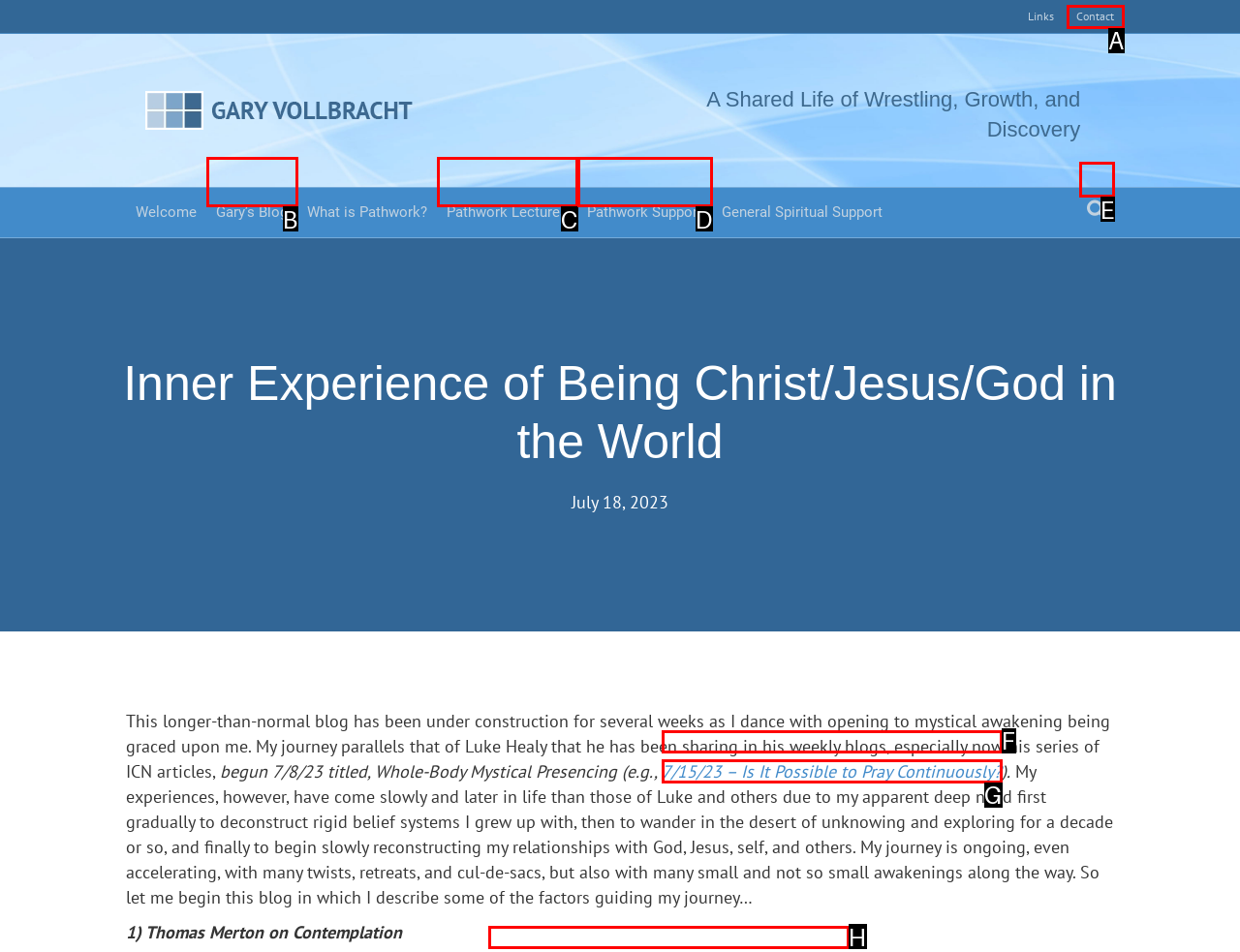Select the letter of the UI element you need to click on to fulfill this task: Read the blog post '7/15/23 – Is It Possible to Pray Continuously?'. Write down the letter only.

G